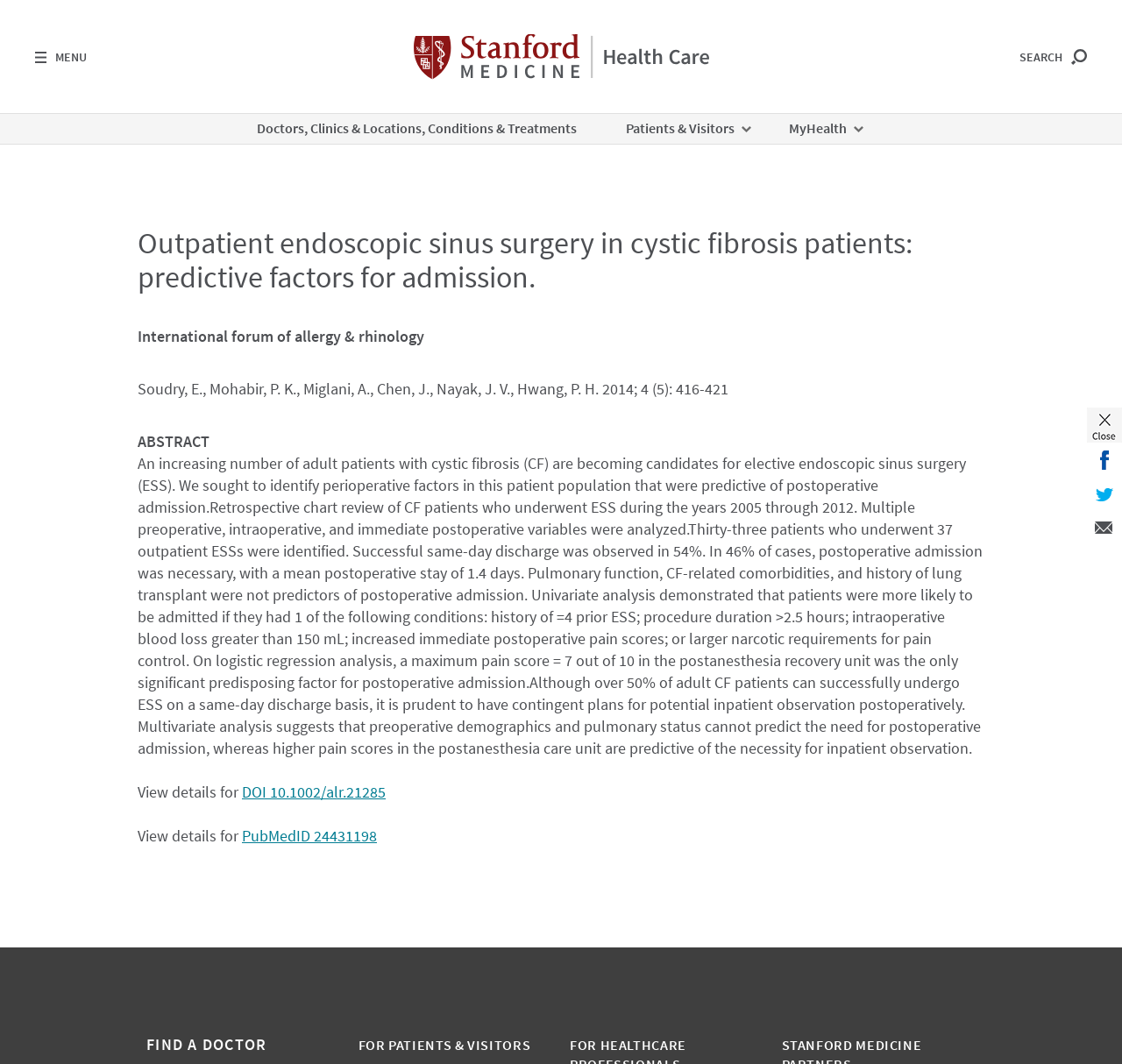Ascertain the bounding box coordinates for the UI element detailed here: "Suppliers". The coordinates should be provided as [left, top, right, bottom] with each value being a float between 0 and 1.

None